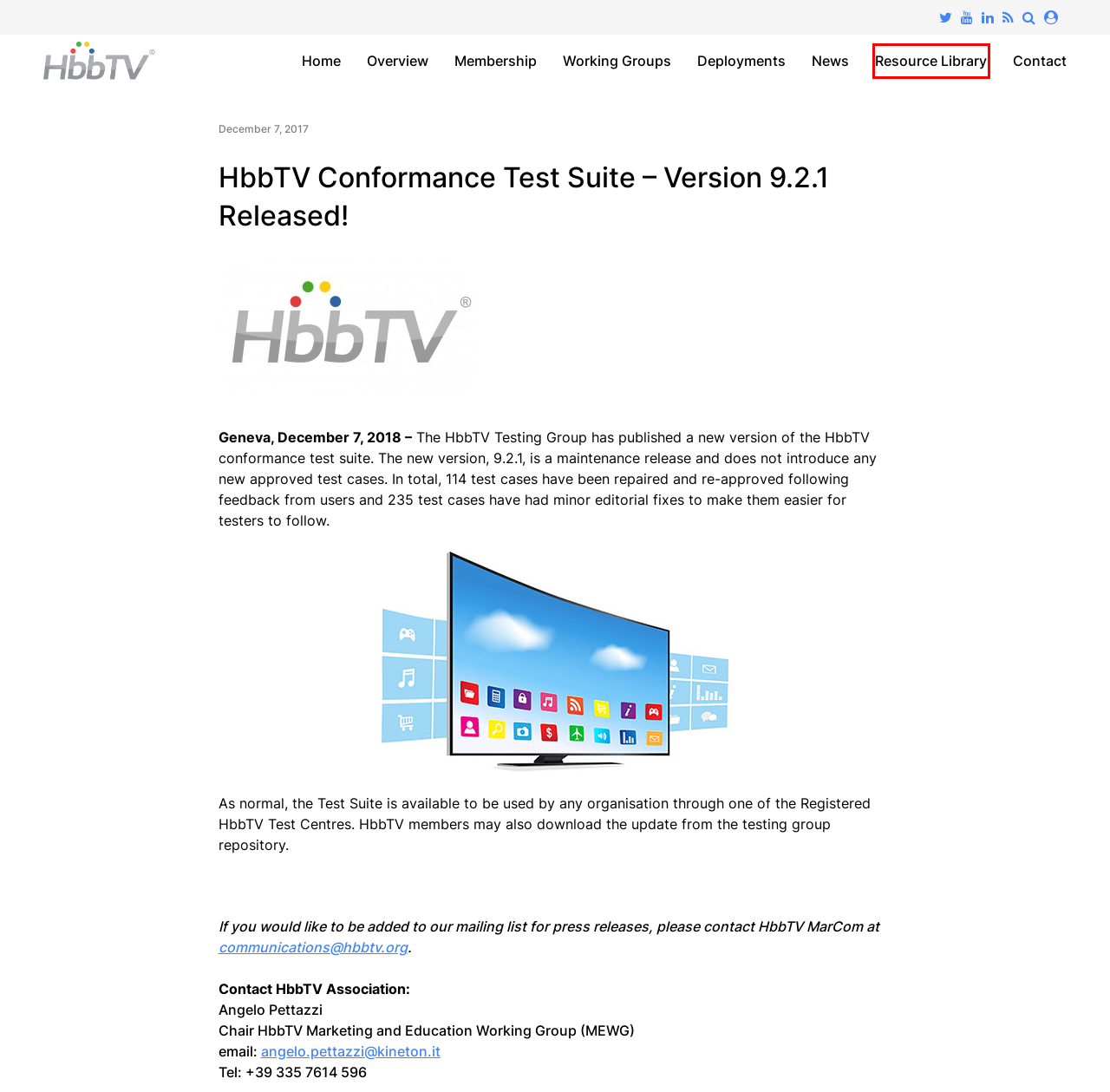You have a screenshot of a webpage with a red rectangle bounding box around an element. Identify the best matching webpage description for the new page that appears after clicking the element in the bounding box. The descriptions are:
A. Overview | HbbTV
B. Membership | HbbTV
C. Contact | HbbTV
D. HbbTV
E. News | HbbTV
F. Deployments | HbbTV
G. Working Groups | HbbTV
H. Resource Library | HbbTV

H